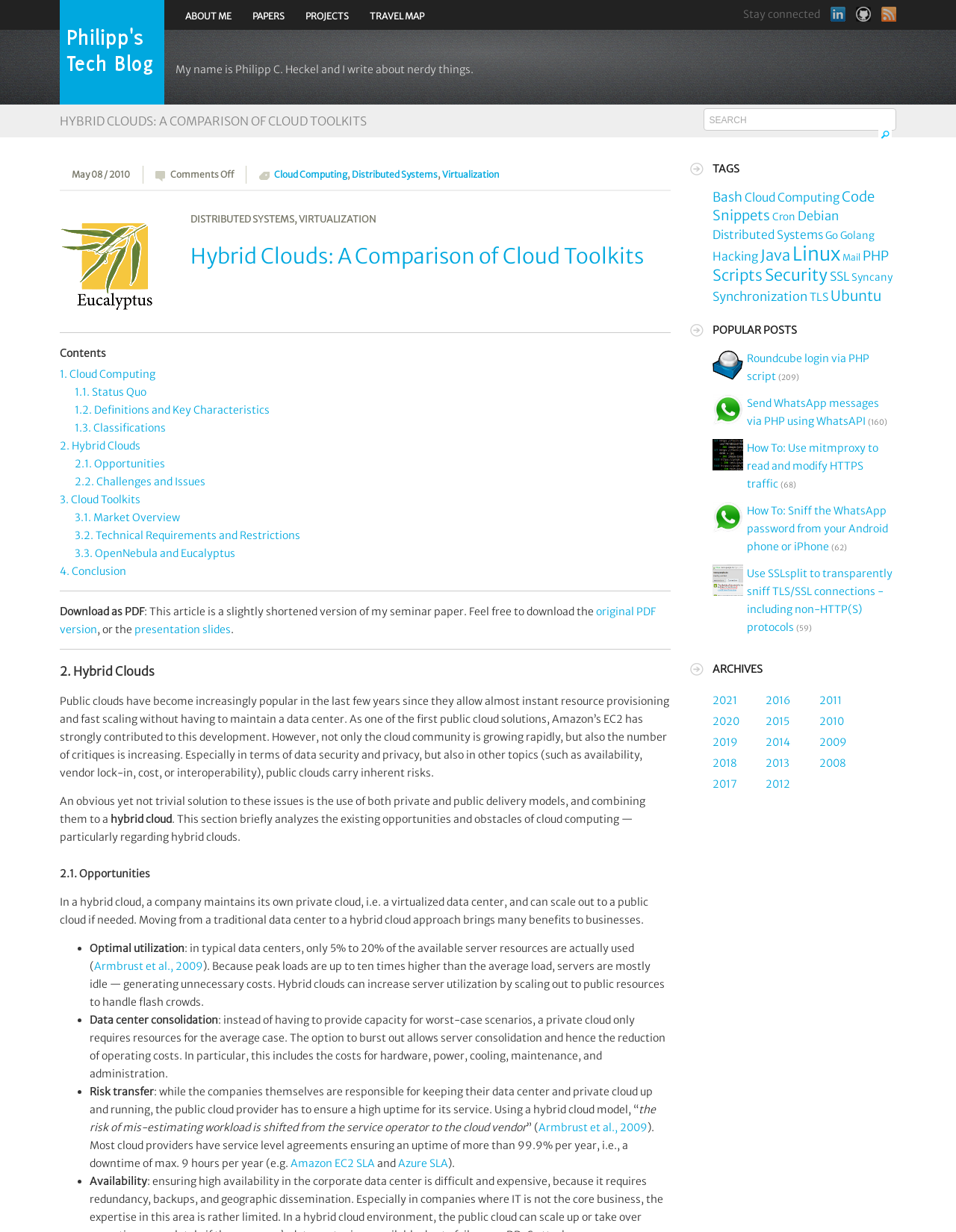What is the purpose of the search box?
Kindly answer the question with as much detail as you can.

The search box is located at the top right of the webpage, and it has a static text 'SEARCH' next to it. This suggests that the purpose of the search box is to allow users to search the website for specific content.